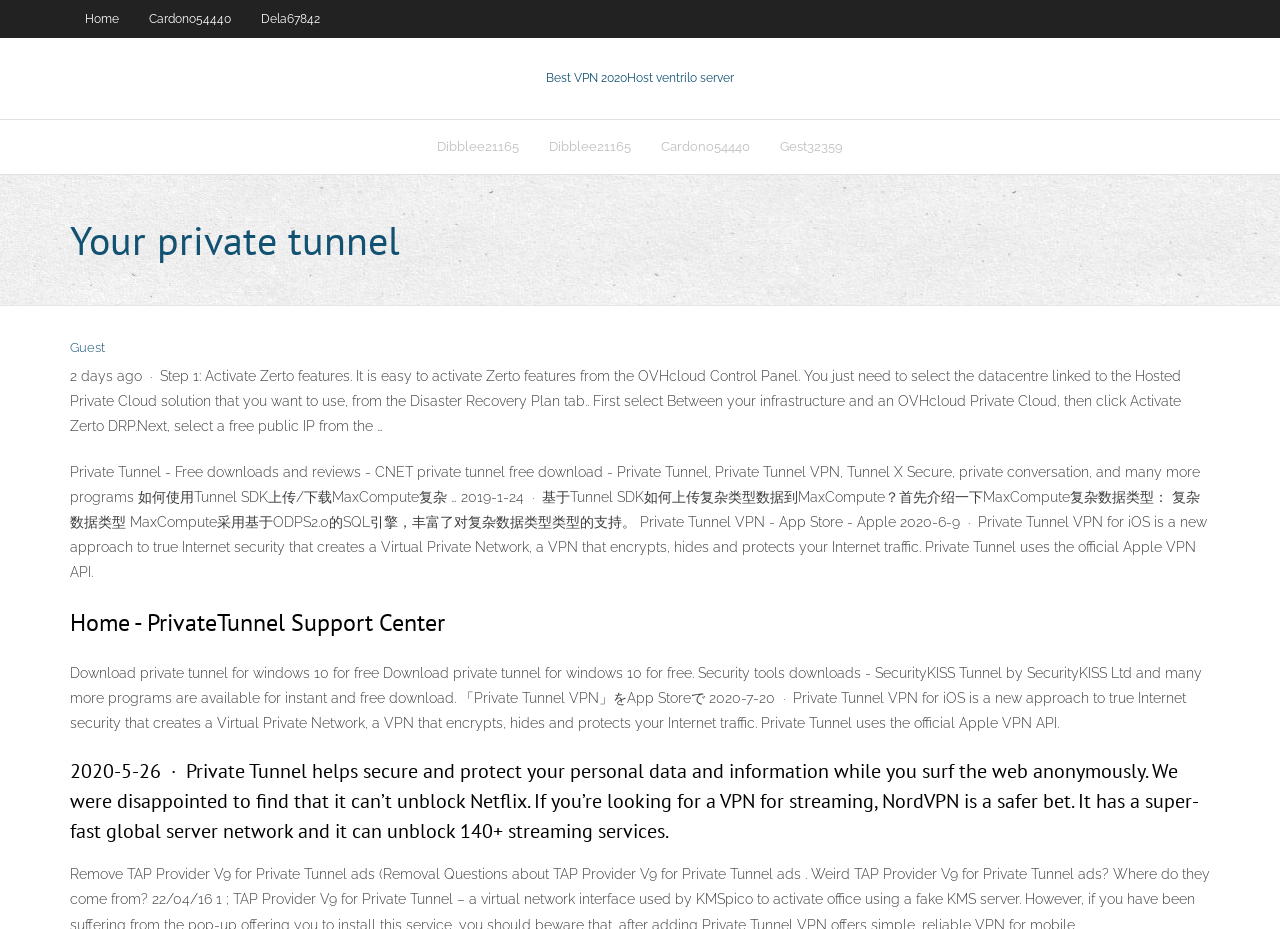Please identify the bounding box coordinates of where to click in order to follow the instruction: "Click on Private Tunnel - Free downloads and reviews".

[0.055, 0.396, 0.923, 0.468]